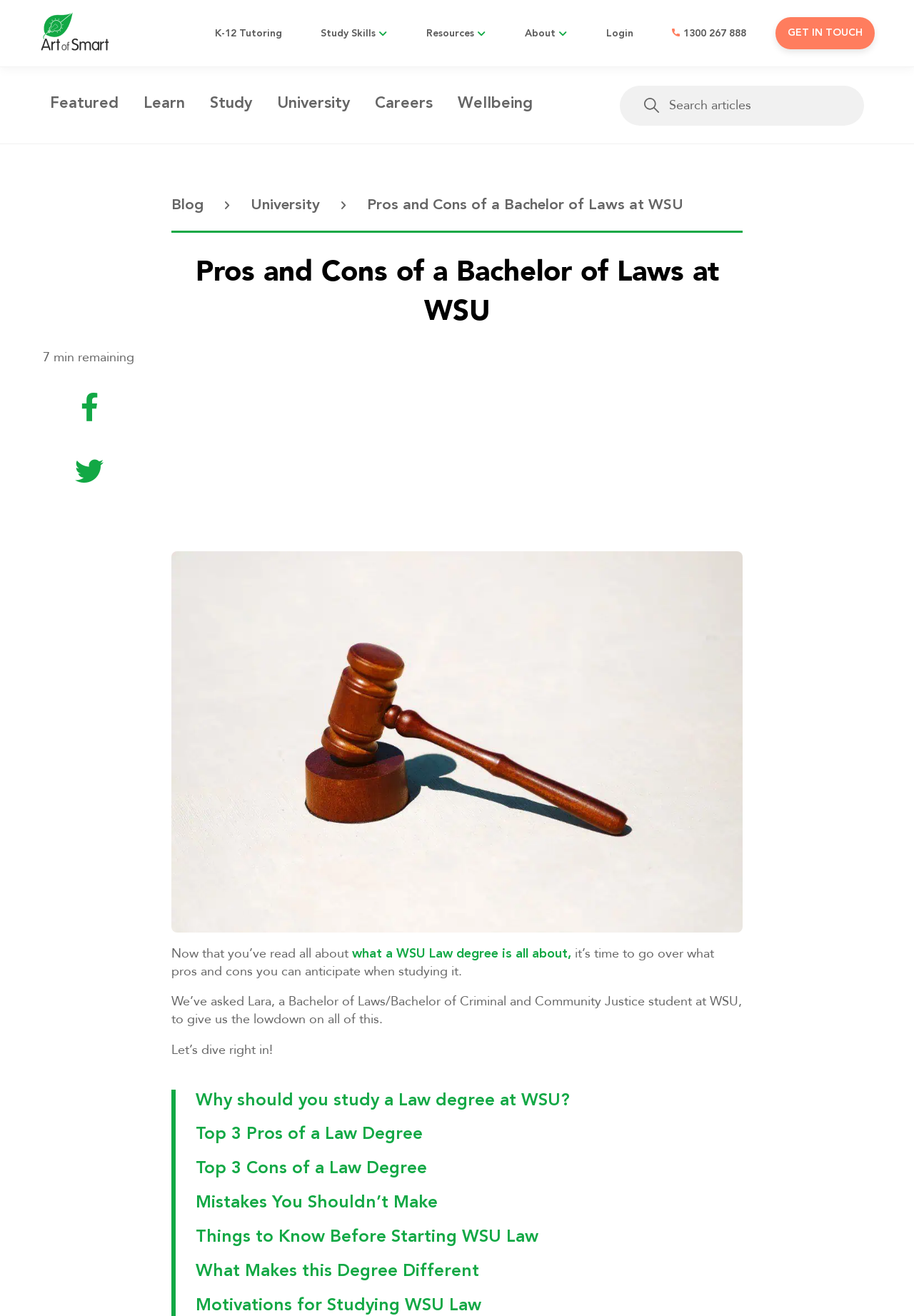How many pros of a Law degree are mentioned?
Provide a detailed answer to the question using information from the image.

The webpage has a section titled 'Top 3 Pros of a Law Degree' which lists three advantages of studying a Law degree.